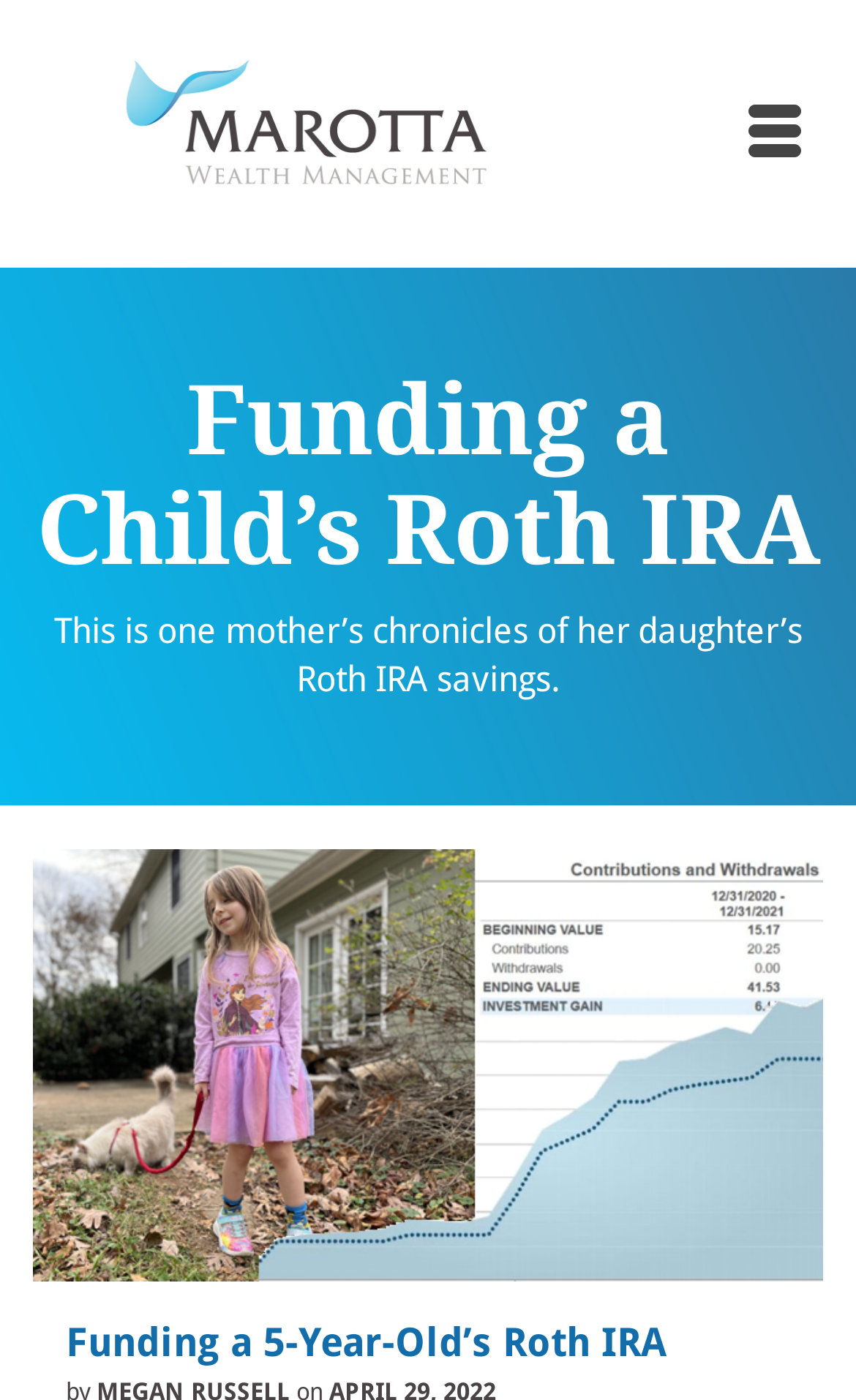Determine the bounding box coordinates for the HTML element described here: "Funding a 5-Year-Old’s Roth IRA".

[0.077, 0.939, 0.923, 0.979]